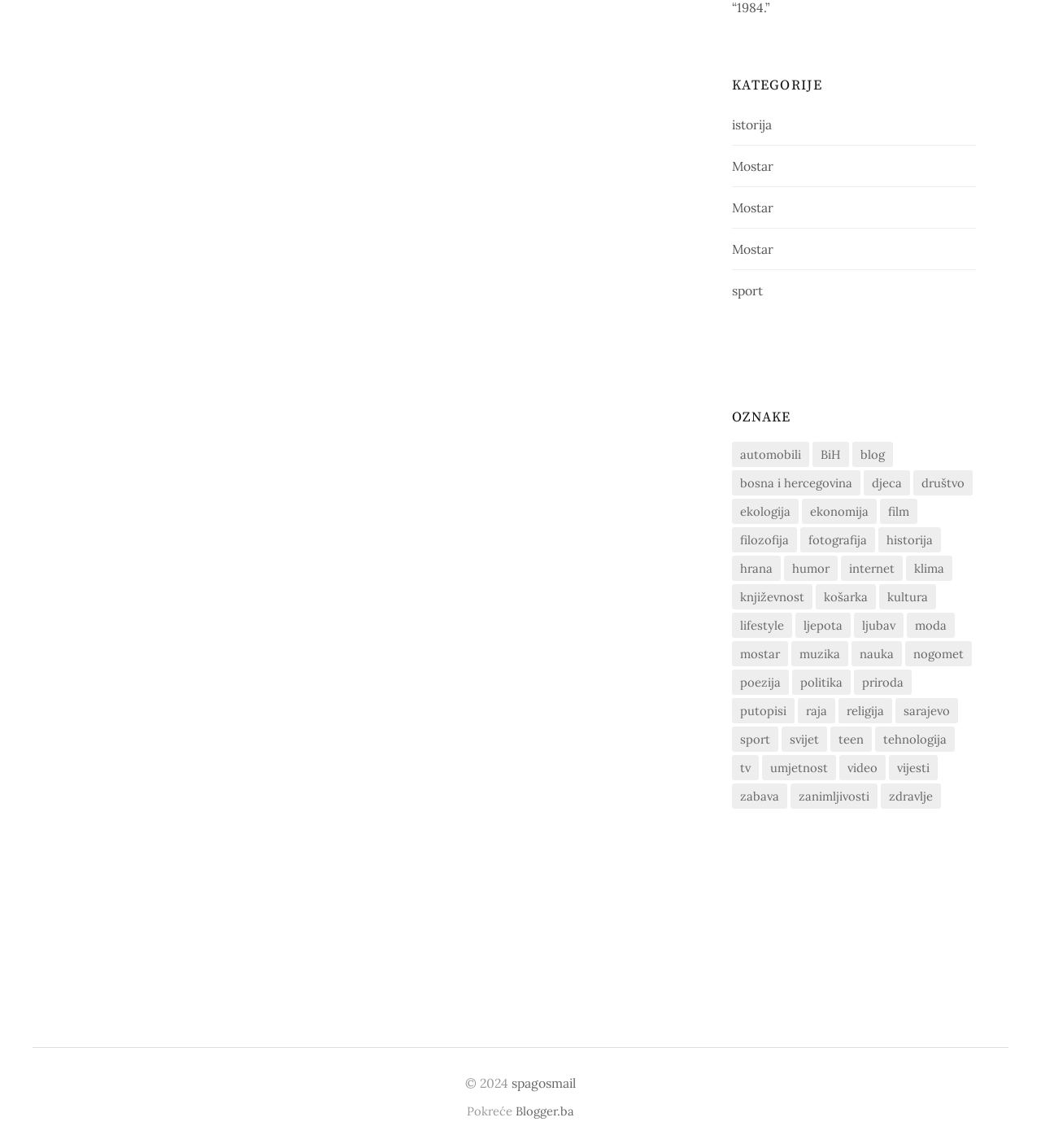Please provide a detailed answer to the question below based on the screenshot: 
What is the name of the platform that powers this website?

I looked at the links at the bottom of the page and found the text 'Pokreće' followed by a link to 'Blogger.ba', which suggests that it is the platform that powers this website.